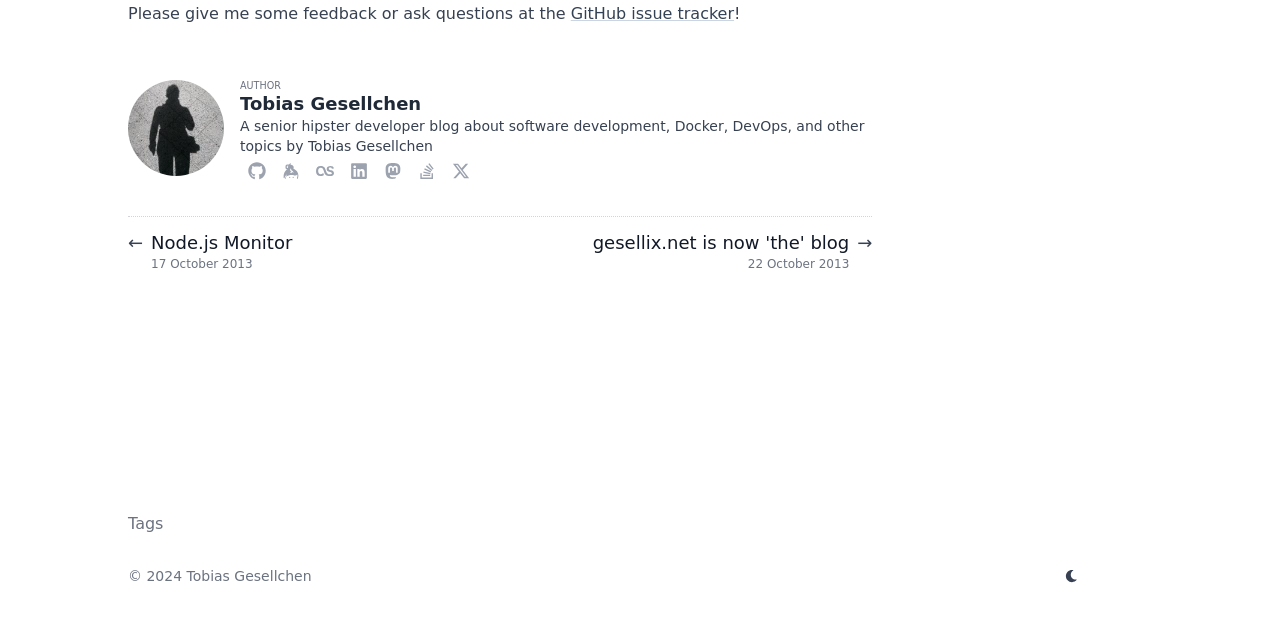Specify the bounding box coordinates (top-left x, top-left y, bottom-right x, bottom-right y) of the UI element in the screenshot that matches this description: aria-label="Github"

[0.188, 0.244, 0.214, 0.288]